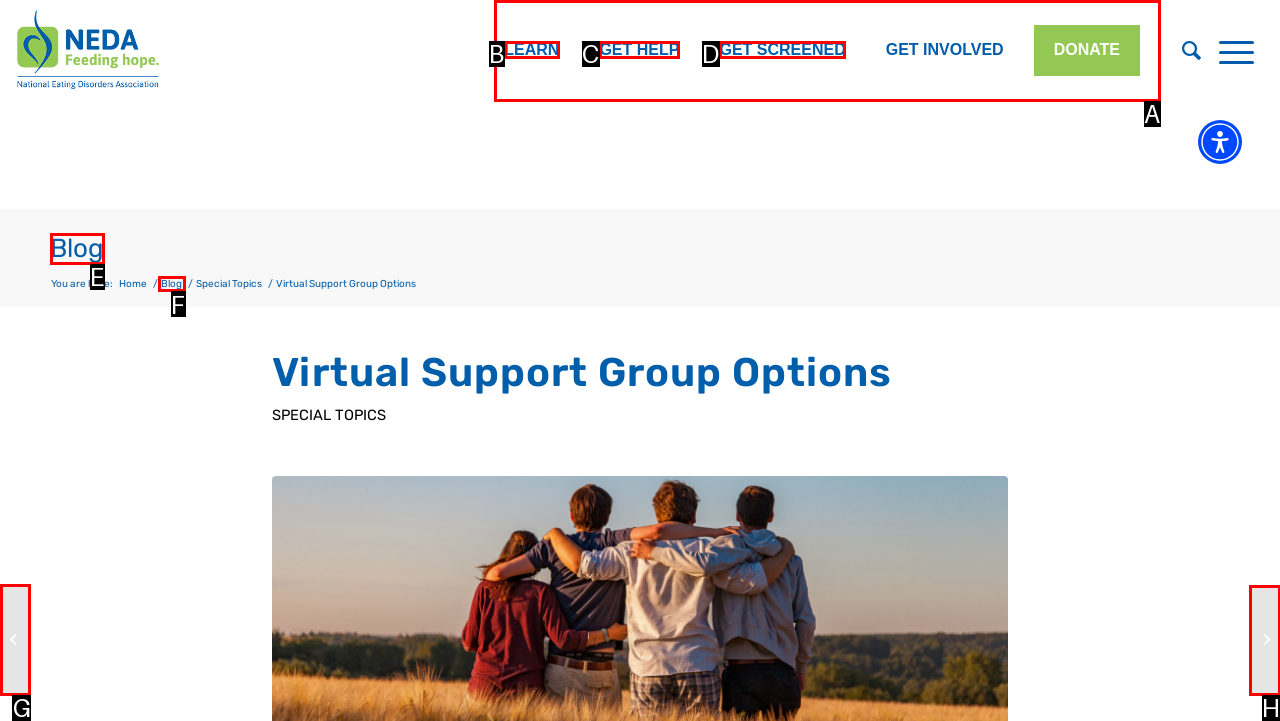Which choice should you pick to execute the task: Read the blog post about 20 Closing Thoughts for NEDAwareness Week 2020
Respond with the letter associated with the correct option only.

G